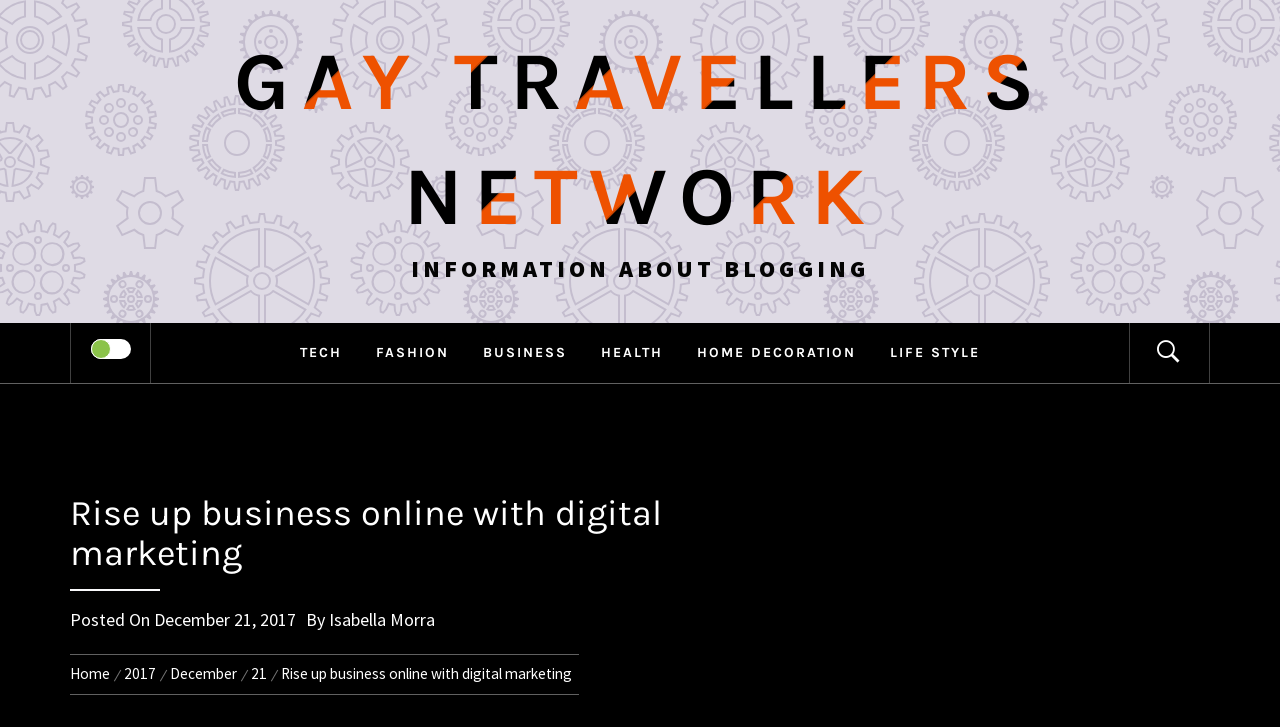Can you locate the main headline on this webpage and provide its text content?

Rise up business online with digital marketing